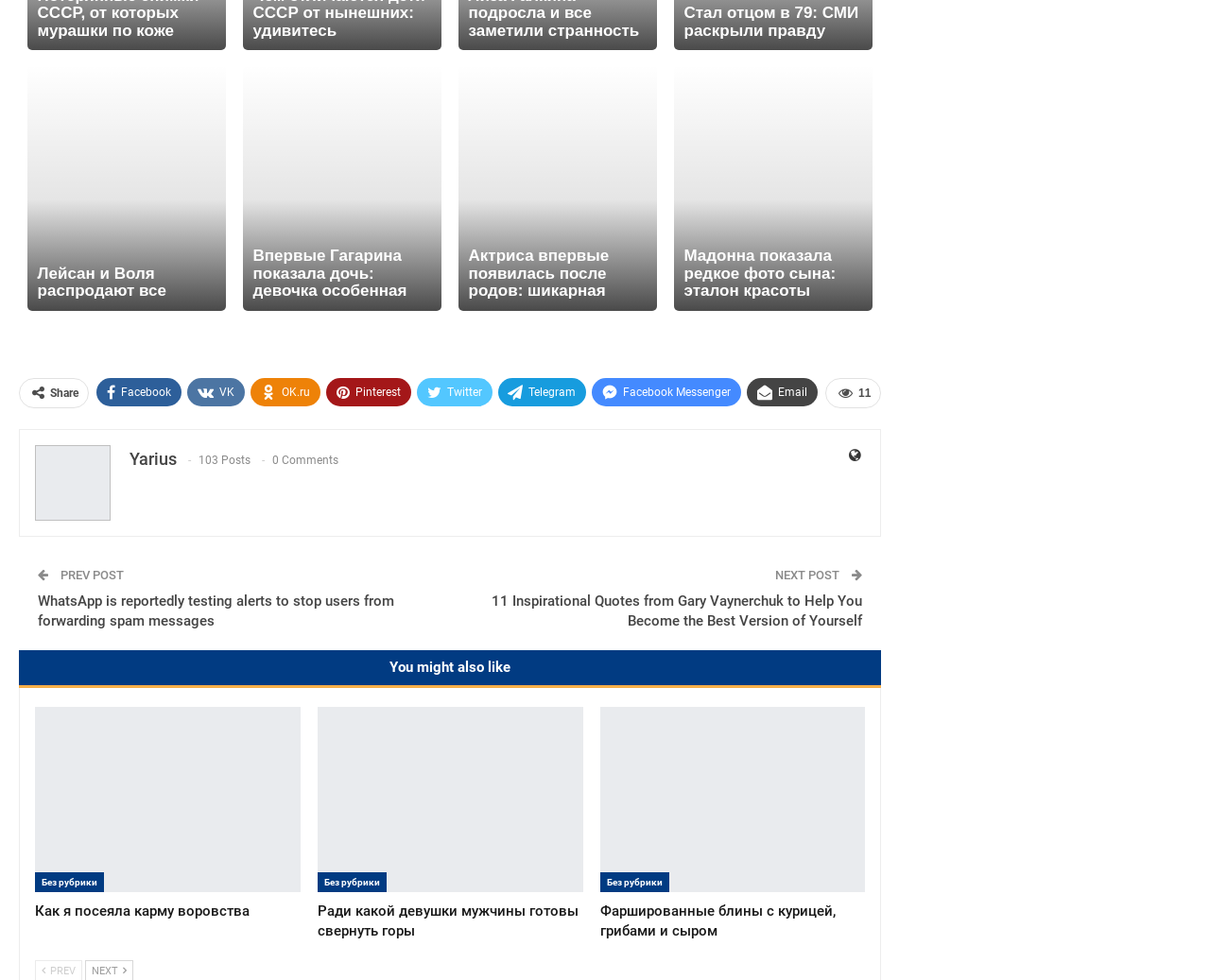Give a concise answer using only one word or phrase for this question:
What is the title of the previous post?

WhatsApp is reportedly testing alerts to stop users from forwarding spam messages